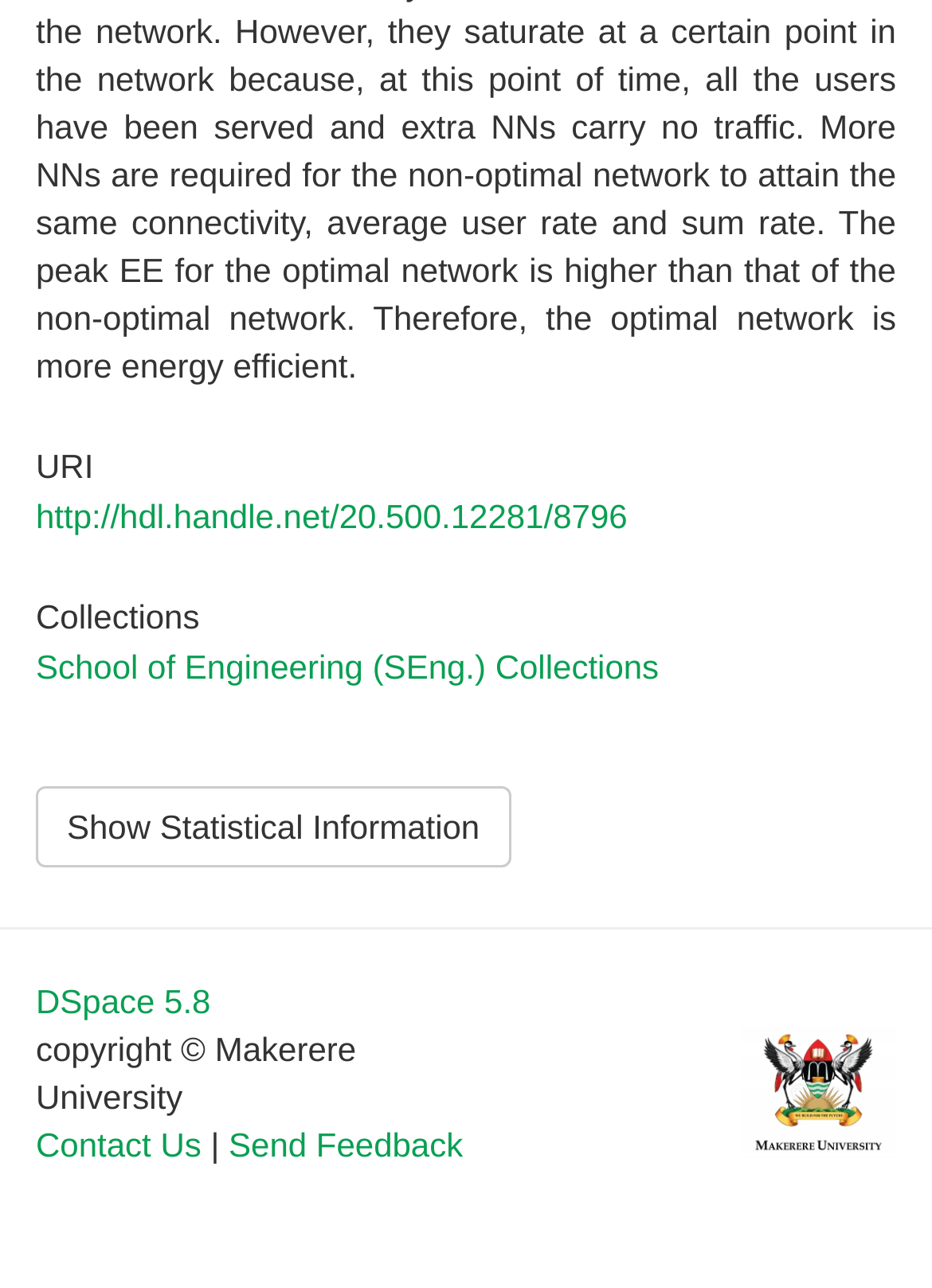Determine the bounding box coordinates in the format (top-left x, top-left y, bottom-right x, bottom-right y). Ensure all values are floating point numbers between 0 and 1. Identify the bounding box of the UI element described by: School of Engineering (SEng.) Collections

[0.038, 0.503, 0.707, 0.533]